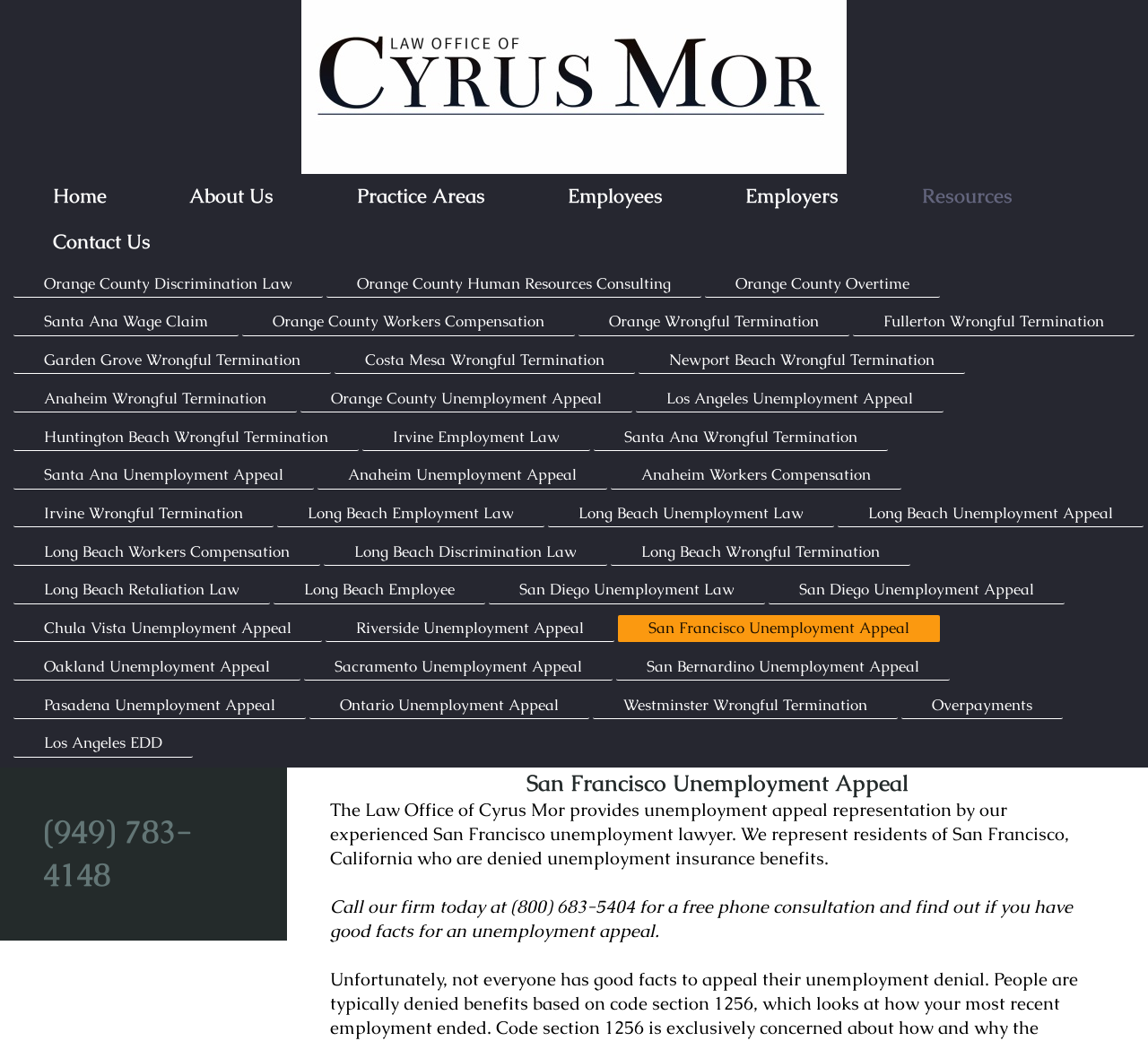What city does the Law Office of Cyrus Mor represent in unemployment appeals? Refer to the image and provide a one-word or short phrase answer.

San Francisco